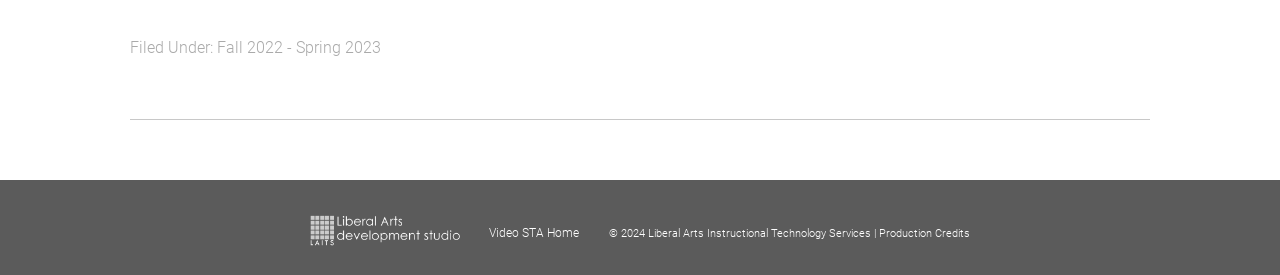Answer this question using a single word or a brief phrase:
How many images are there in the footer section?

1